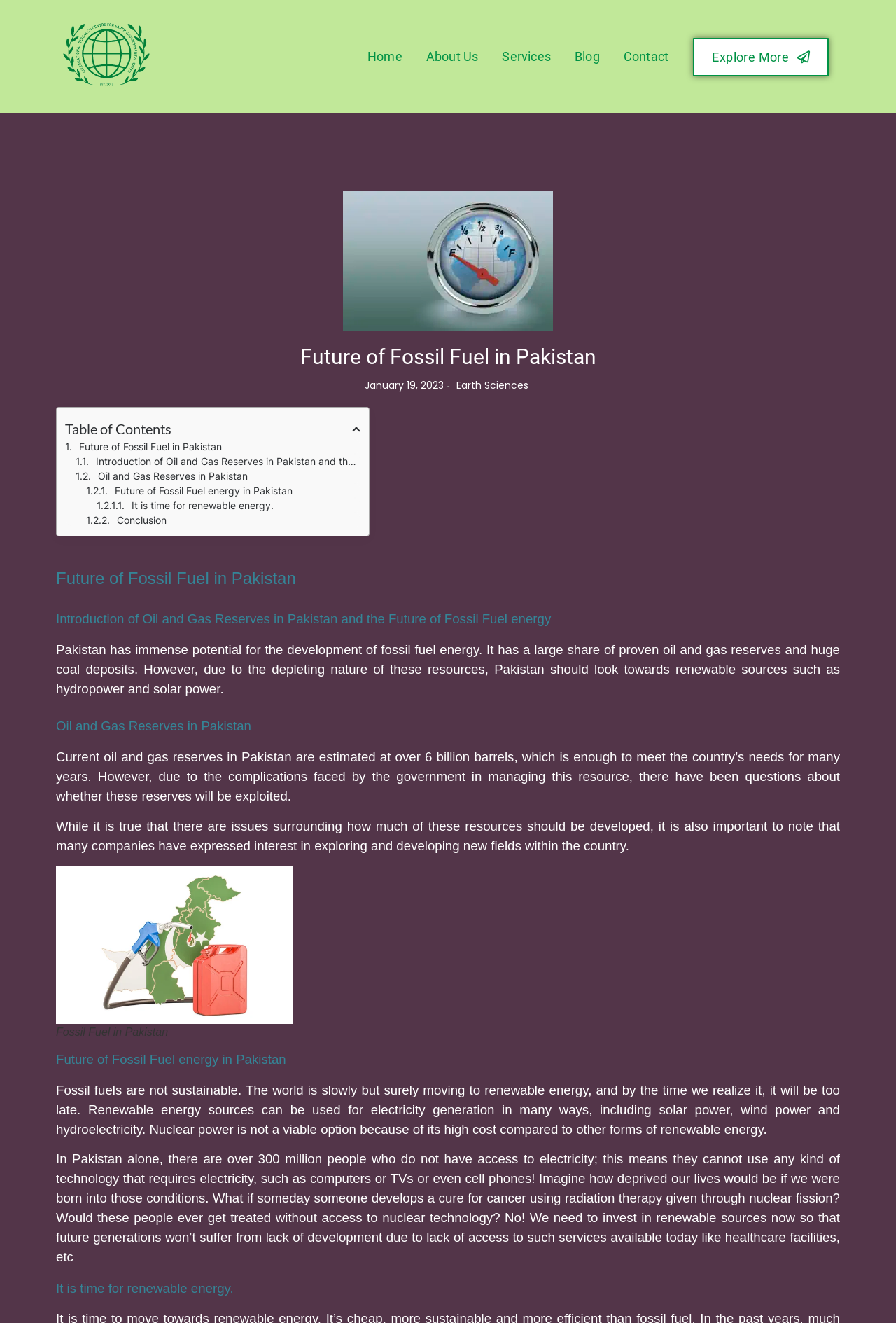Indicate the bounding box coordinates of the element that needs to be clicked to satisfy the following instruction: "Click on the 'Home' link". The coordinates should be four float numbers between 0 and 1, i.e., [left, top, right, bottom].

[0.405, 0.028, 0.454, 0.058]